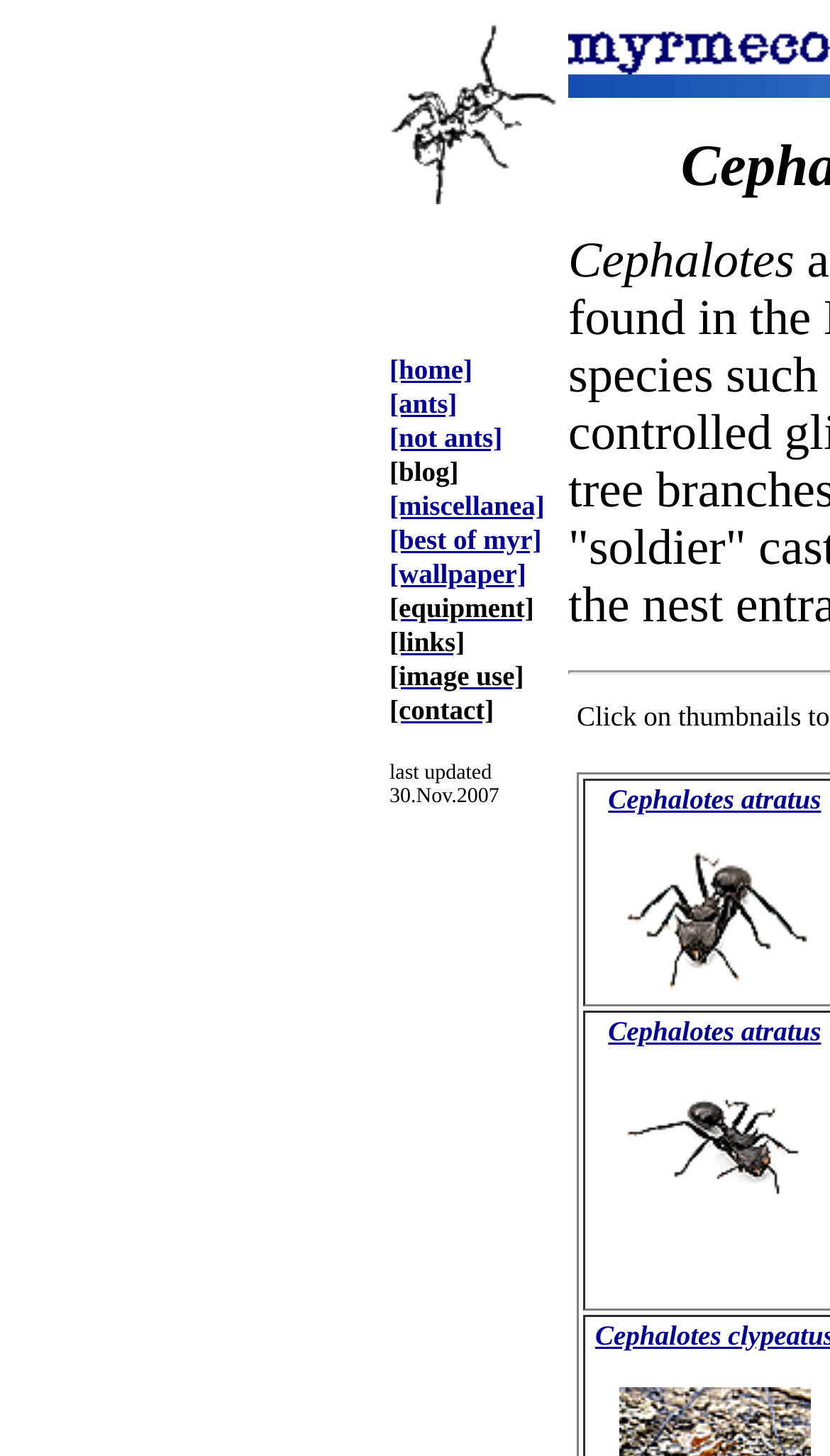Provide the bounding box coordinates, formatted as (top-left x, top-left y, bottom-right x, bottom-right y), with all values being floating point numbers between 0 and 1. Identify the bounding box of the UI element that matches the description: [image use]

[0.469, 0.452, 0.631, 0.476]